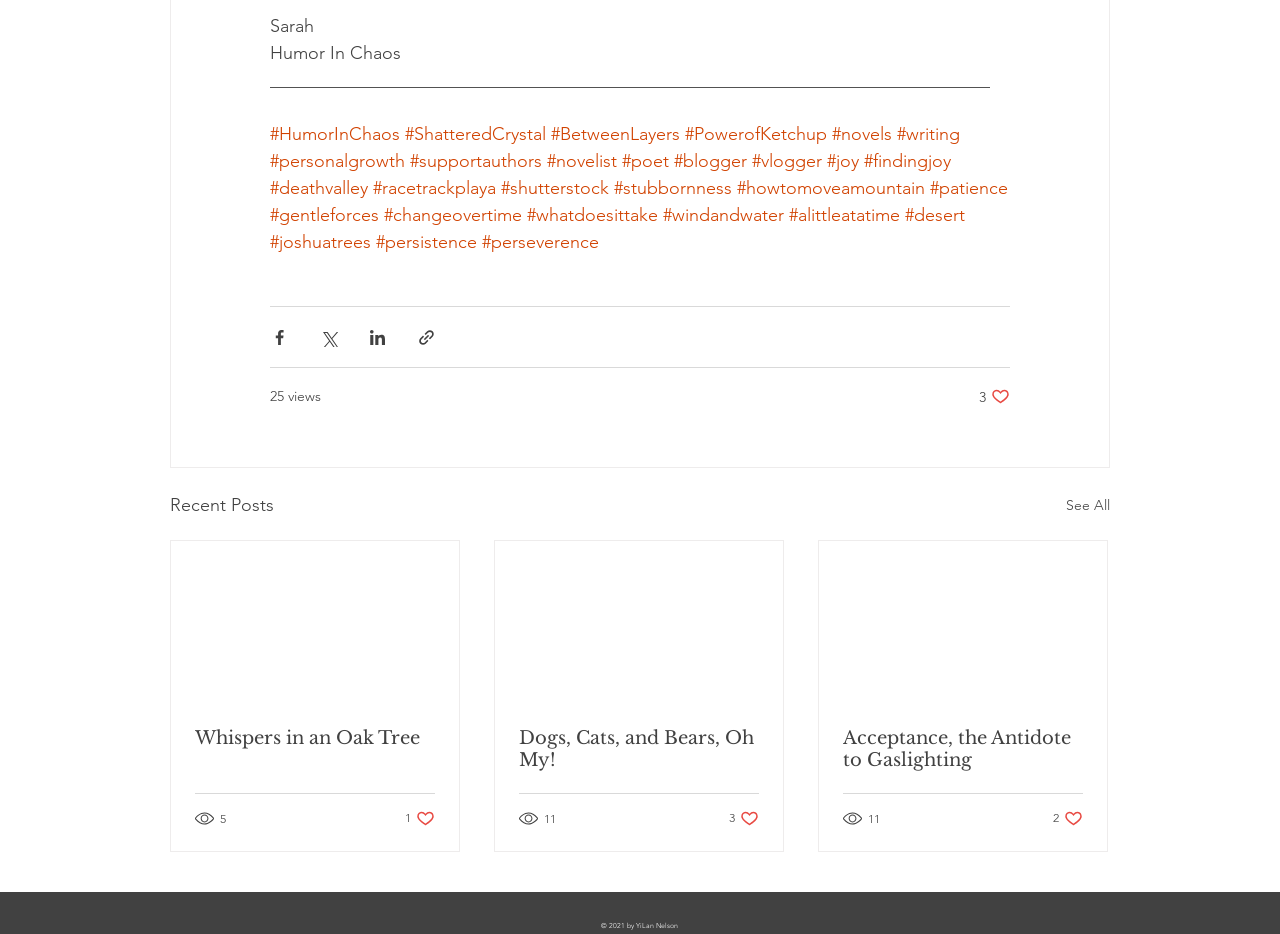Please answer the following question using a single word or phrase: 
What social media platforms are available in the social bar?

YouTube, Facebook, Twitter, Instagram